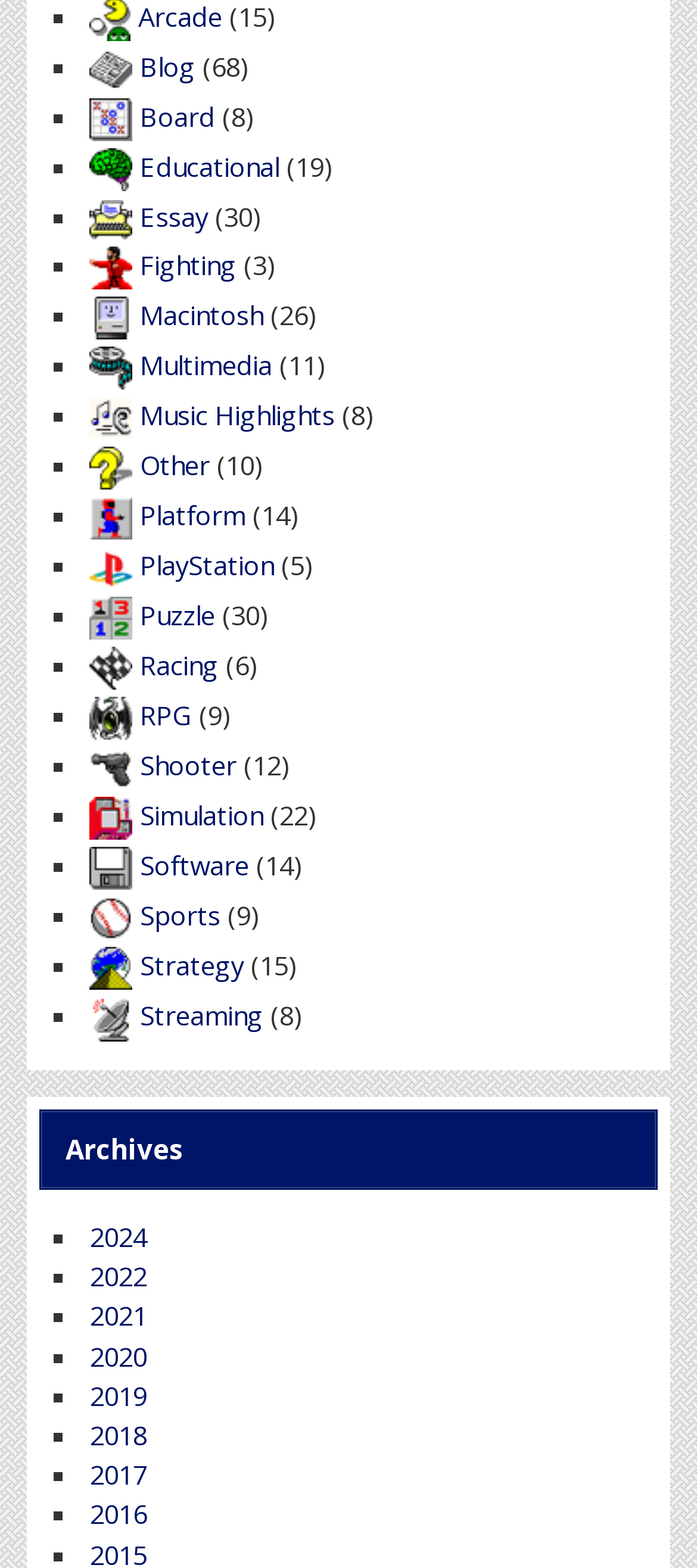Identify the bounding box coordinates for the element you need to click to achieve the following task: "Go to Essay". The coordinates must be four float values ranging from 0 to 1, formatted as [left, top, right, bottom].

[0.129, 0.126, 0.298, 0.149]